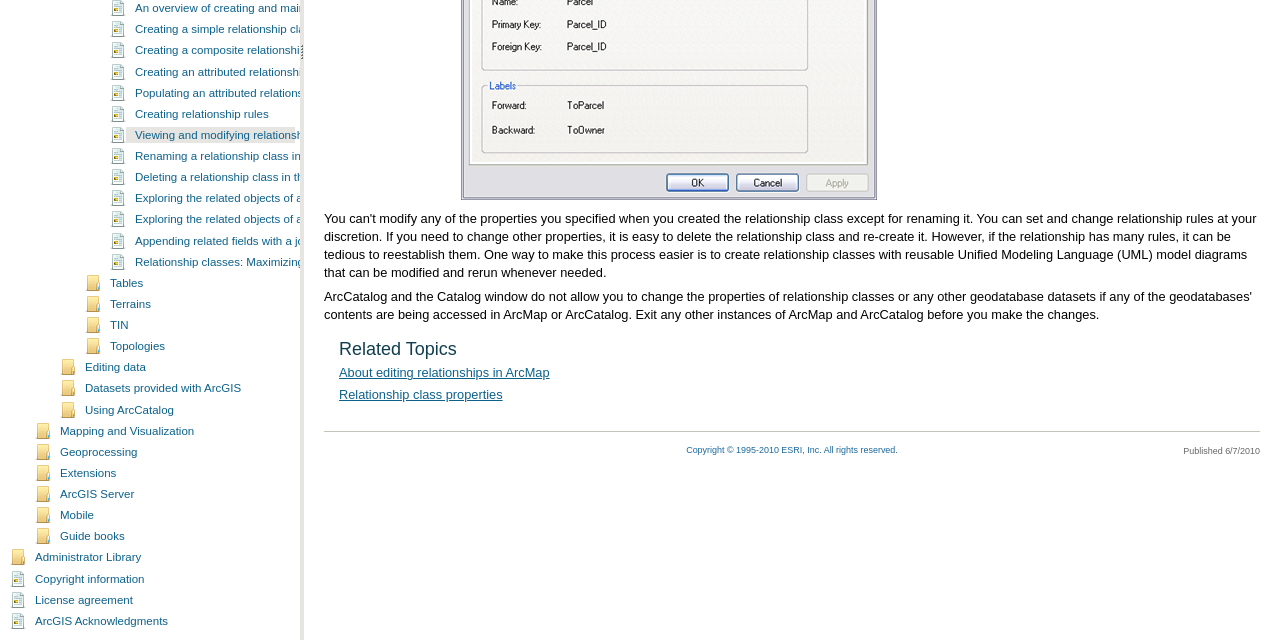Locate the bounding box for the described UI element: "Creating relationship rules". Ensure the coordinates are four float numbers between 0 and 1, formatted as [left, top, right, bottom].

[0.105, 0.168, 0.21, 0.187]